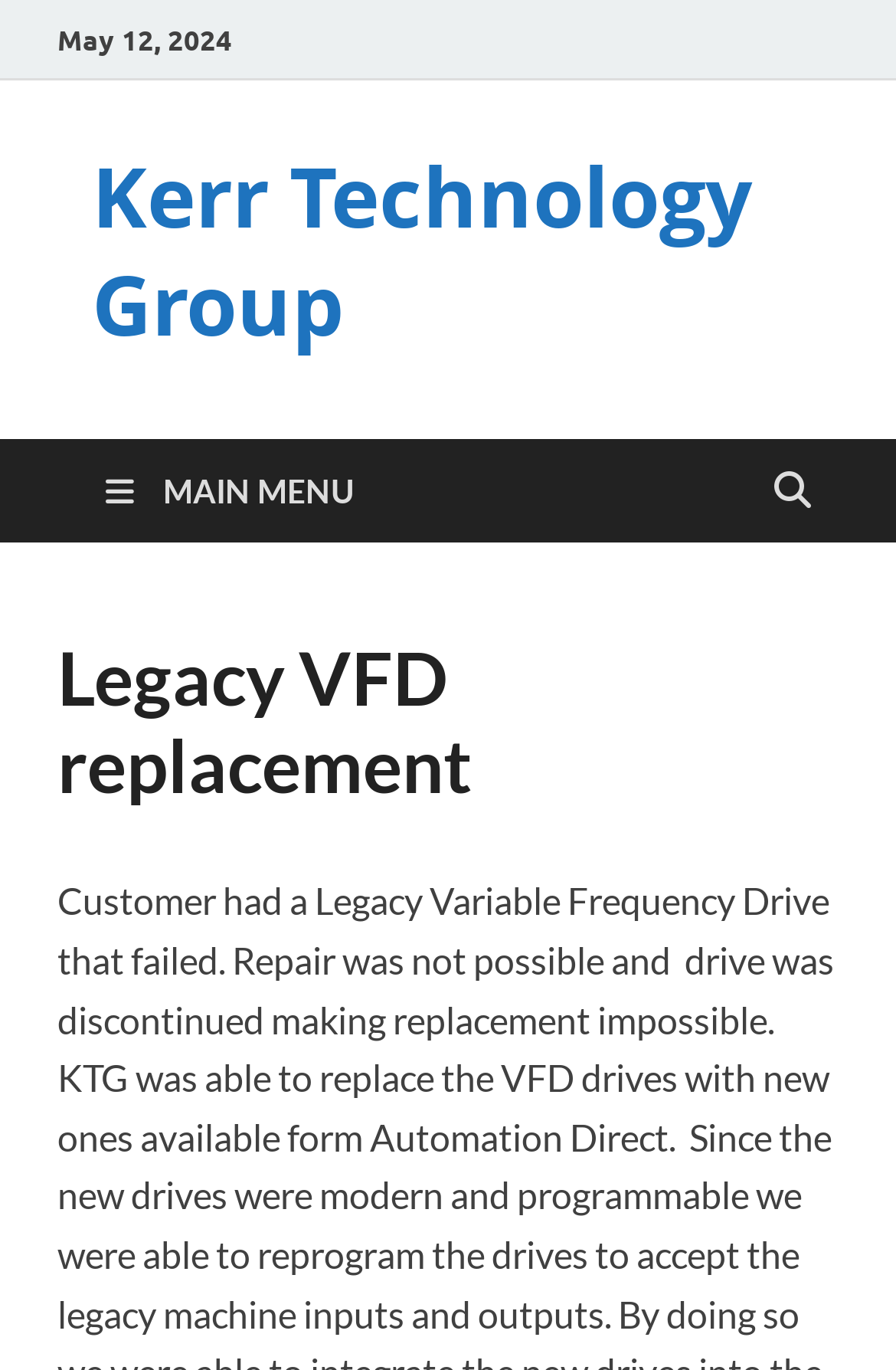Generate the text content of the main headline of the webpage.

Legacy VFD replacement